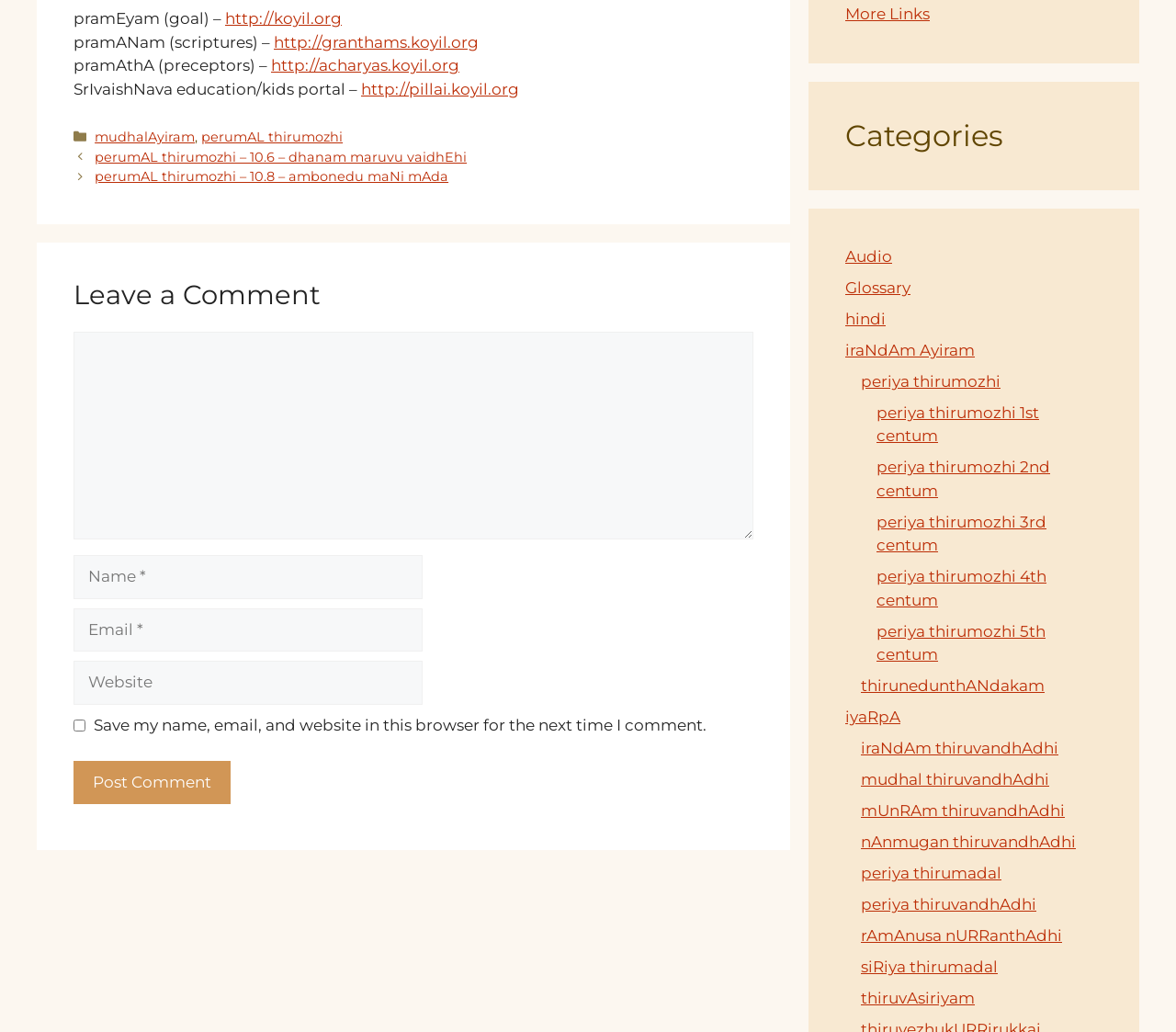Specify the bounding box coordinates of the area that needs to be clicked to achieve the following instruction: "Click on the button to post a comment".

[0.062, 0.737, 0.196, 0.779]